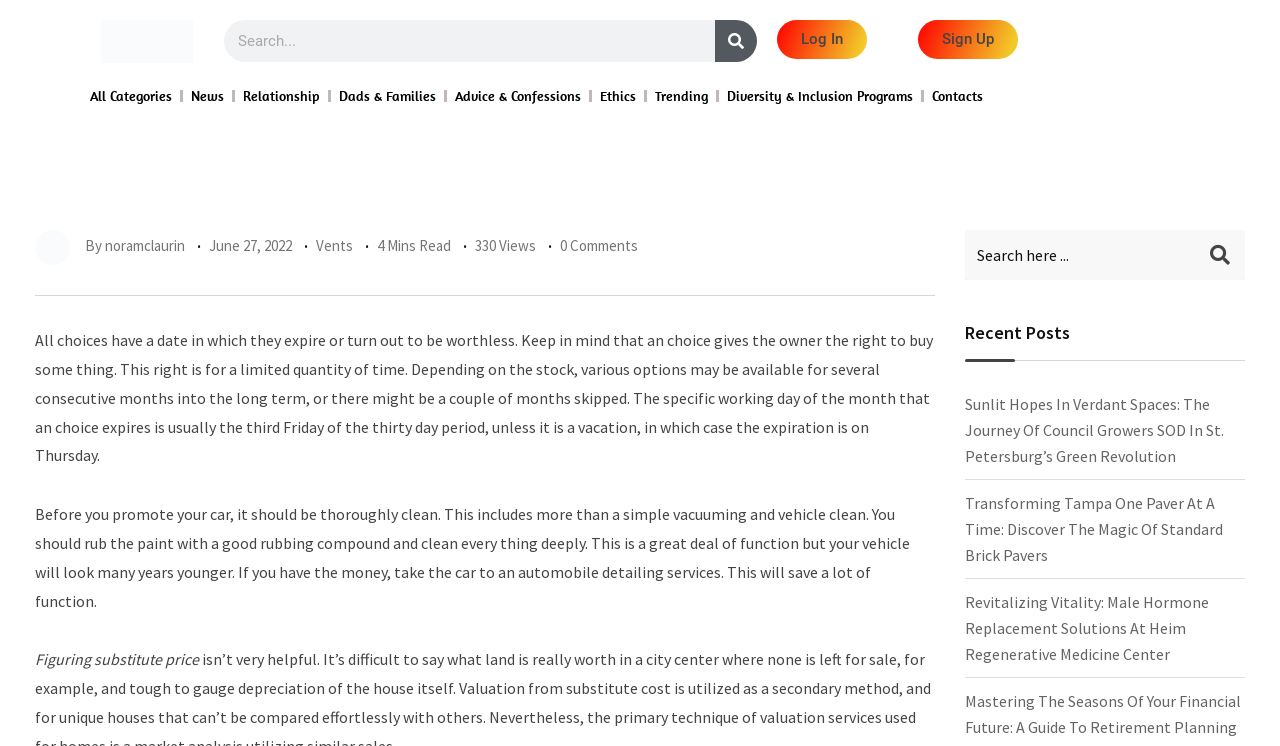How many categories are listed?
Using the information presented in the image, please offer a detailed response to the question.

I counted the number of links under the 'All Categories' link, which are 'News', 'Relationship', 'Dads & Families', 'Advice & Confessions', 'Ethics', 'Trending', 'Diversity & Inclusion Programs', and 'Contacts'. There are 9 categories in total.